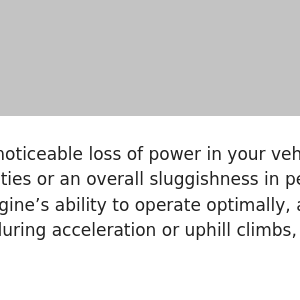Describe every aspect of the image in detail.

The image titled "Faulty Fuel Injector" highlights crucial information about the symptoms associated with a clogged Diesel Particulate Filter (DPF). It emphasizes that one of the principal issues arising from a clogged DPF is a noticeable loss of power in vehicles. This condition may manifest as diminished acceleration and overall sluggish performance, severely affecting the engine's ability to function efficiently. If drivers encounter difficulties during acceleration or when traversing uphill, it may be a direct result of a blocked DPF, underscoring the importance of timely maintenance and diagnosis to ensure optimal vehicle operation.